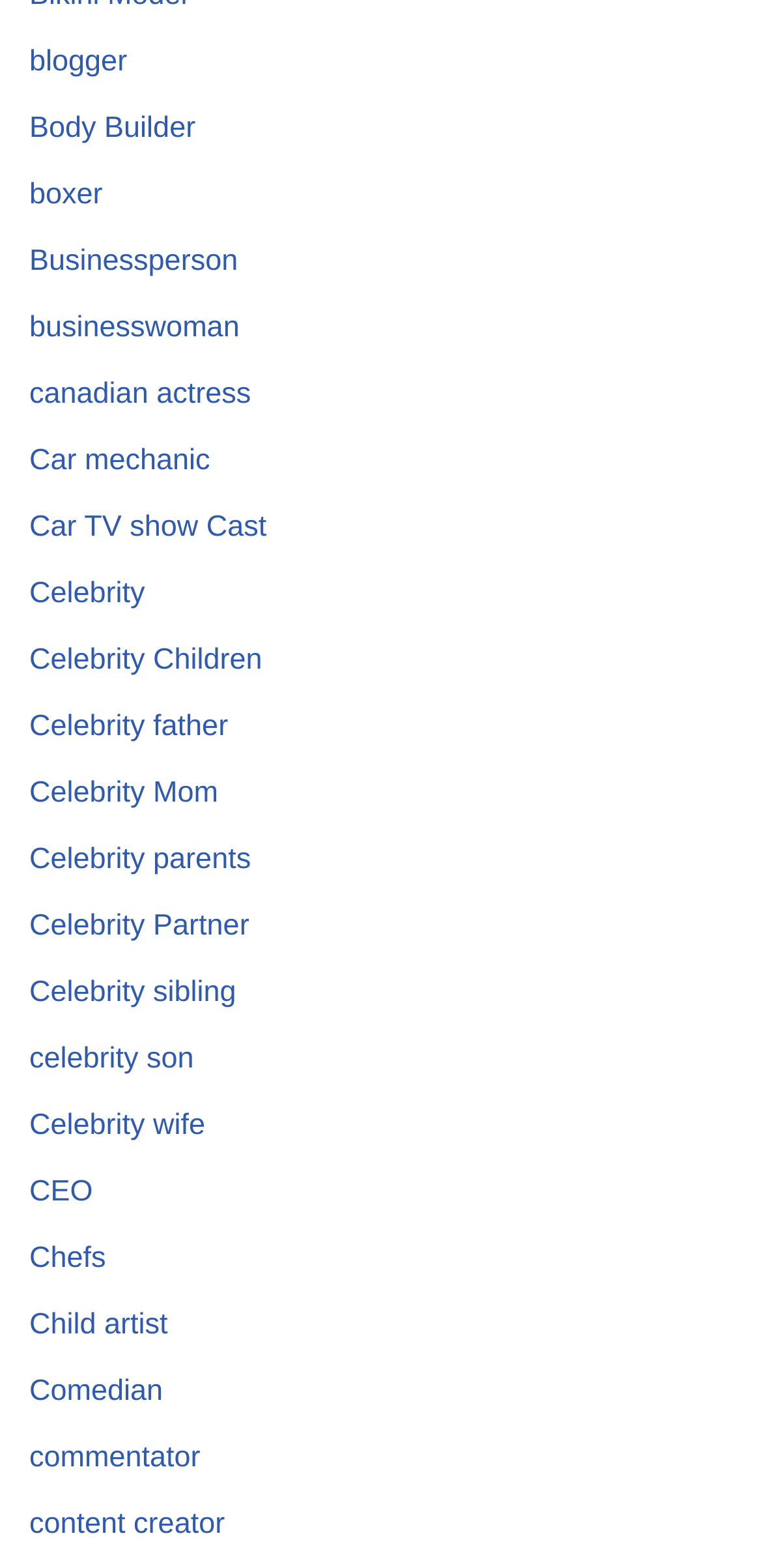Please identify the bounding box coordinates of the area that needs to be clicked to fulfill the following instruction: "Zoom Out."

None